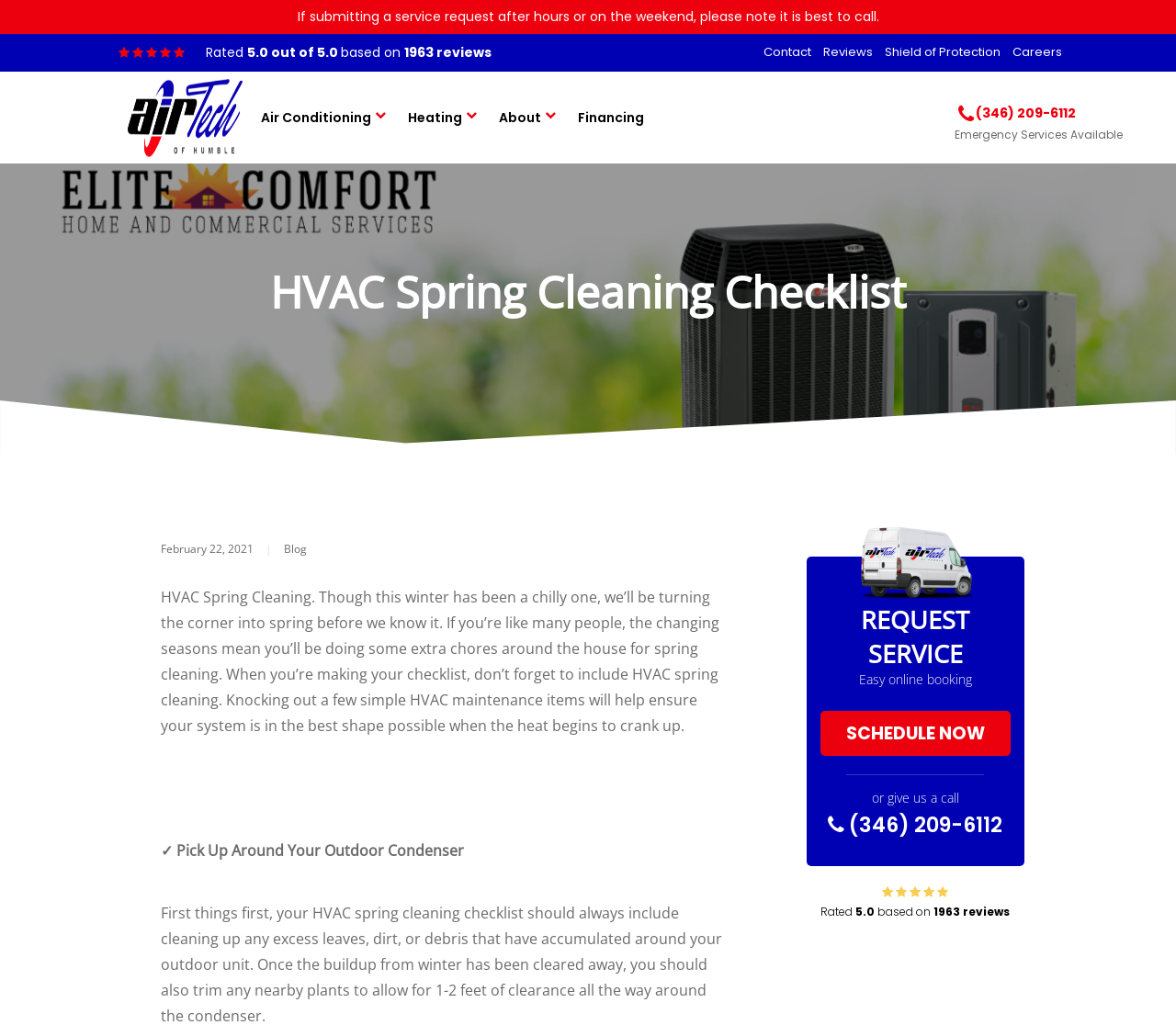Provide a one-word or one-phrase answer to the question:
What is the name of the company providing HVAC services?

Air Tech of Humble